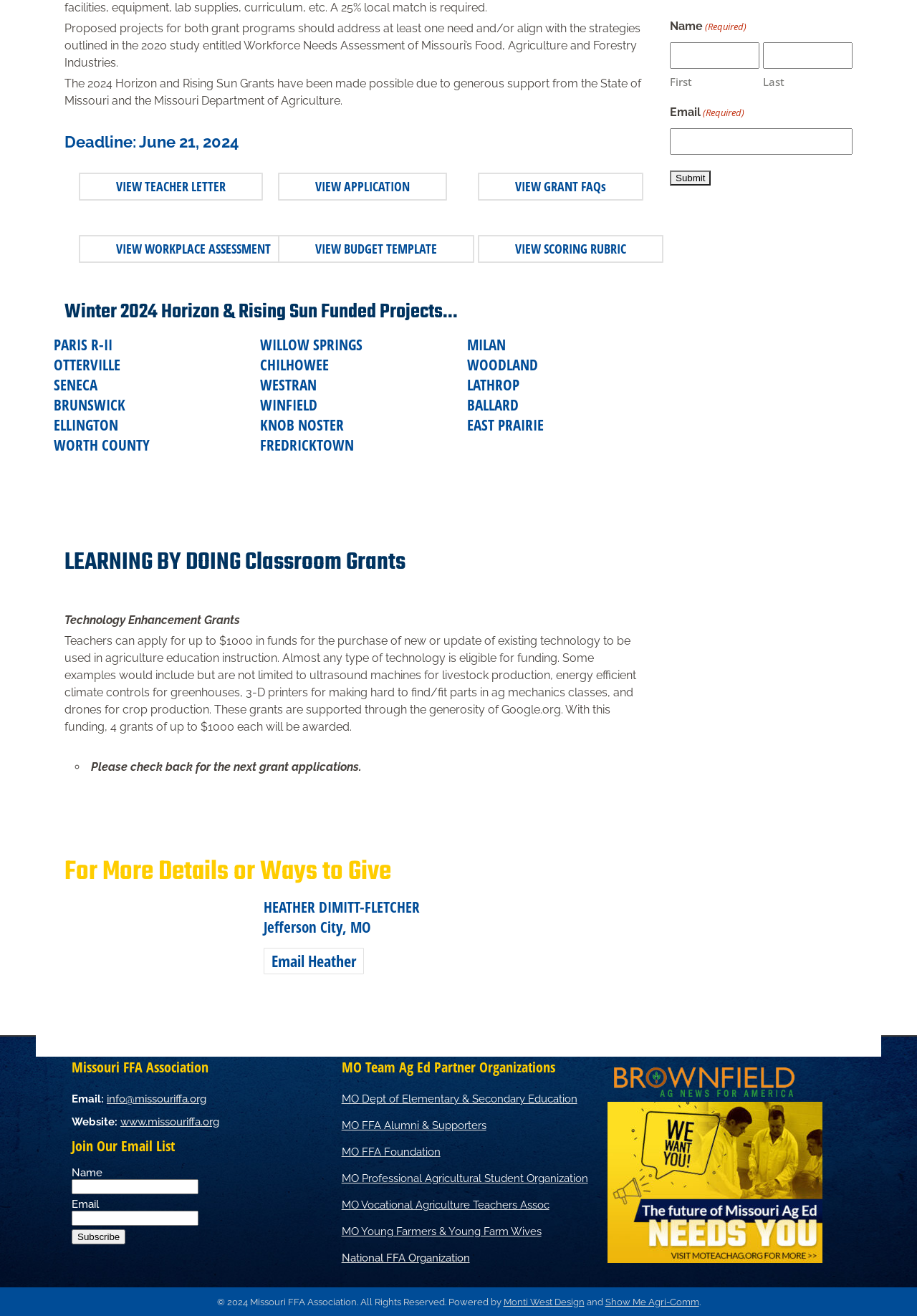Predict the bounding box coordinates for the UI element described as: "MO Professional Agricultural Student Organization". The coordinates should be four float numbers between 0 and 1, presented as [left, top, right, bottom].

[0.372, 0.891, 0.641, 0.9]